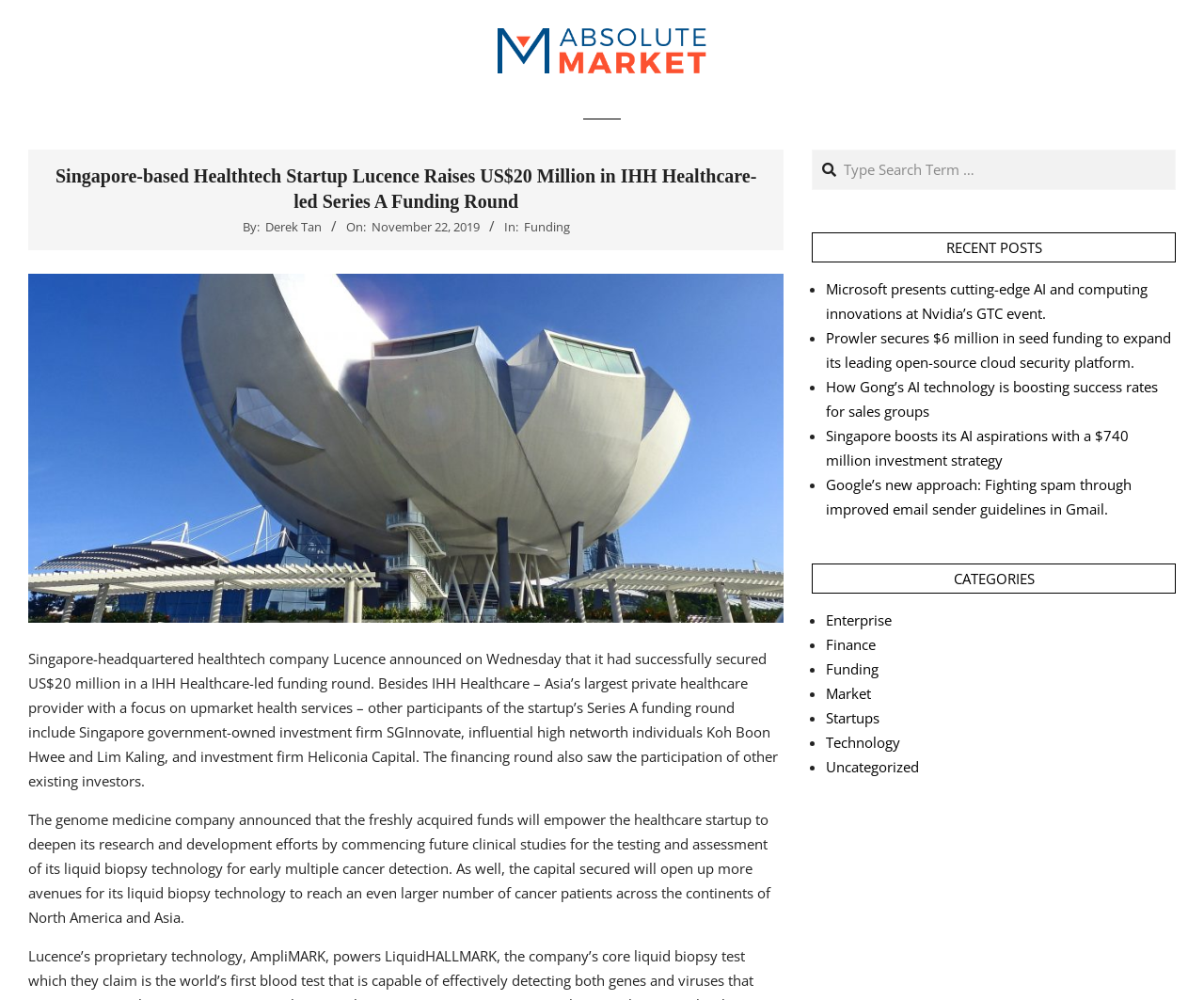Find and indicate the bounding box coordinates of the region you should select to follow the given instruction: "Read the article about Microsoft's AI innovations".

[0.686, 0.279, 0.953, 0.323]